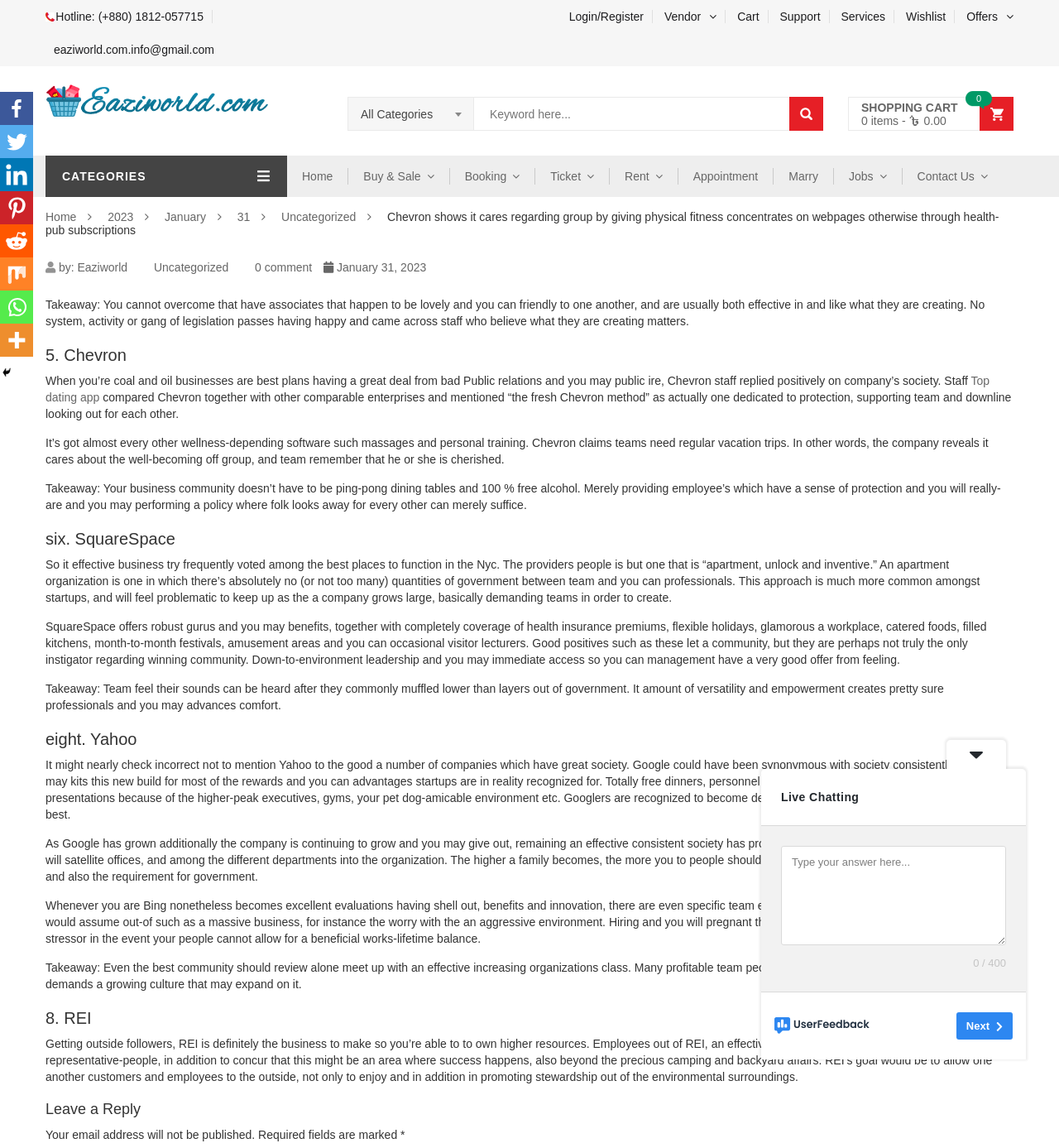Identify the bounding box of the UI element described as follows: "All Categories". Provide the coordinates as four float numbers in the range of 0 to 1 [left, top, right, bottom].

[0.329, 0.085, 0.448, 0.114]